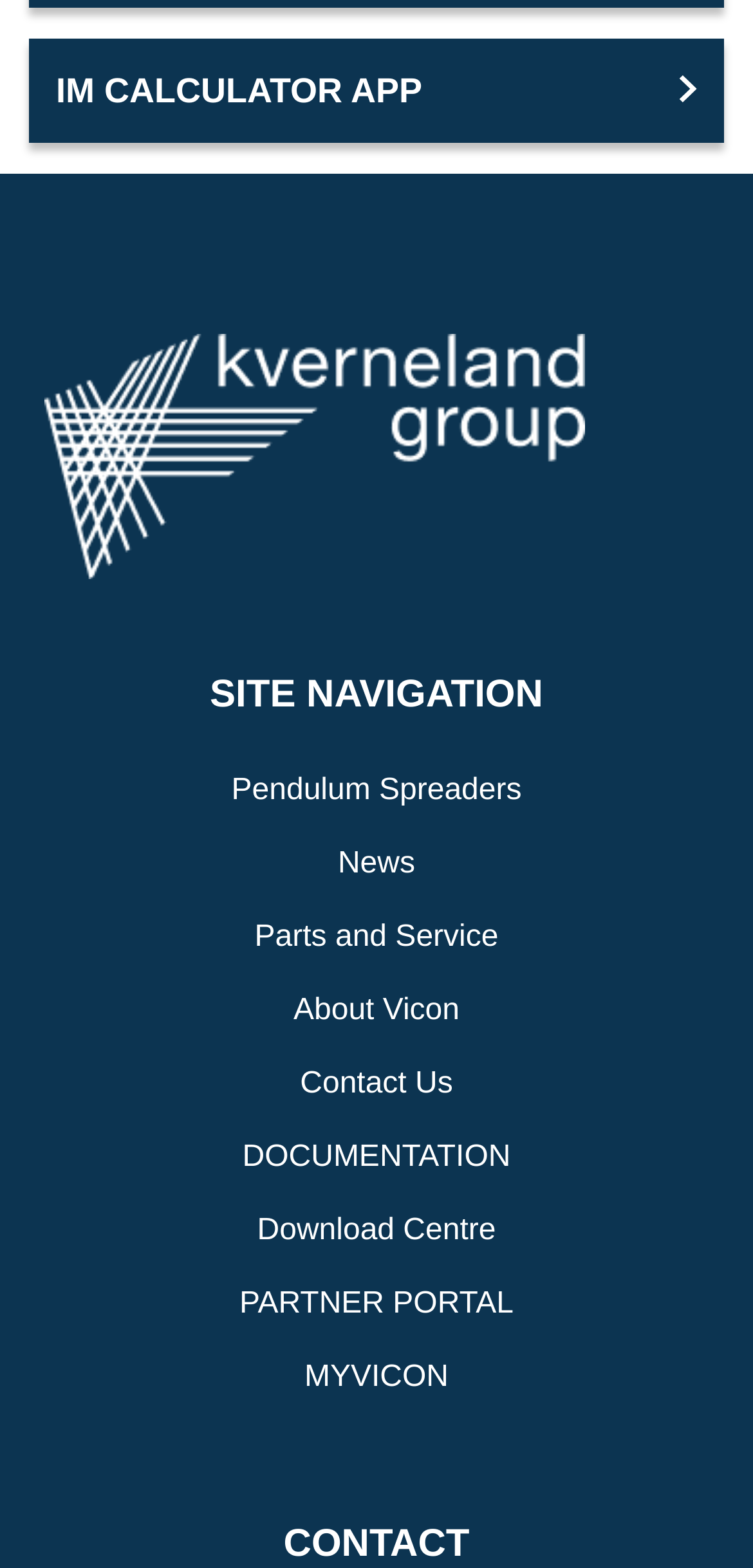Find the bounding box coordinates of the element you need to click on to perform this action: 'Check the News section'. The coordinates should be represented by four float values between 0 and 1, in the format [left, top, right, bottom].

[0.449, 0.536, 0.551, 0.567]